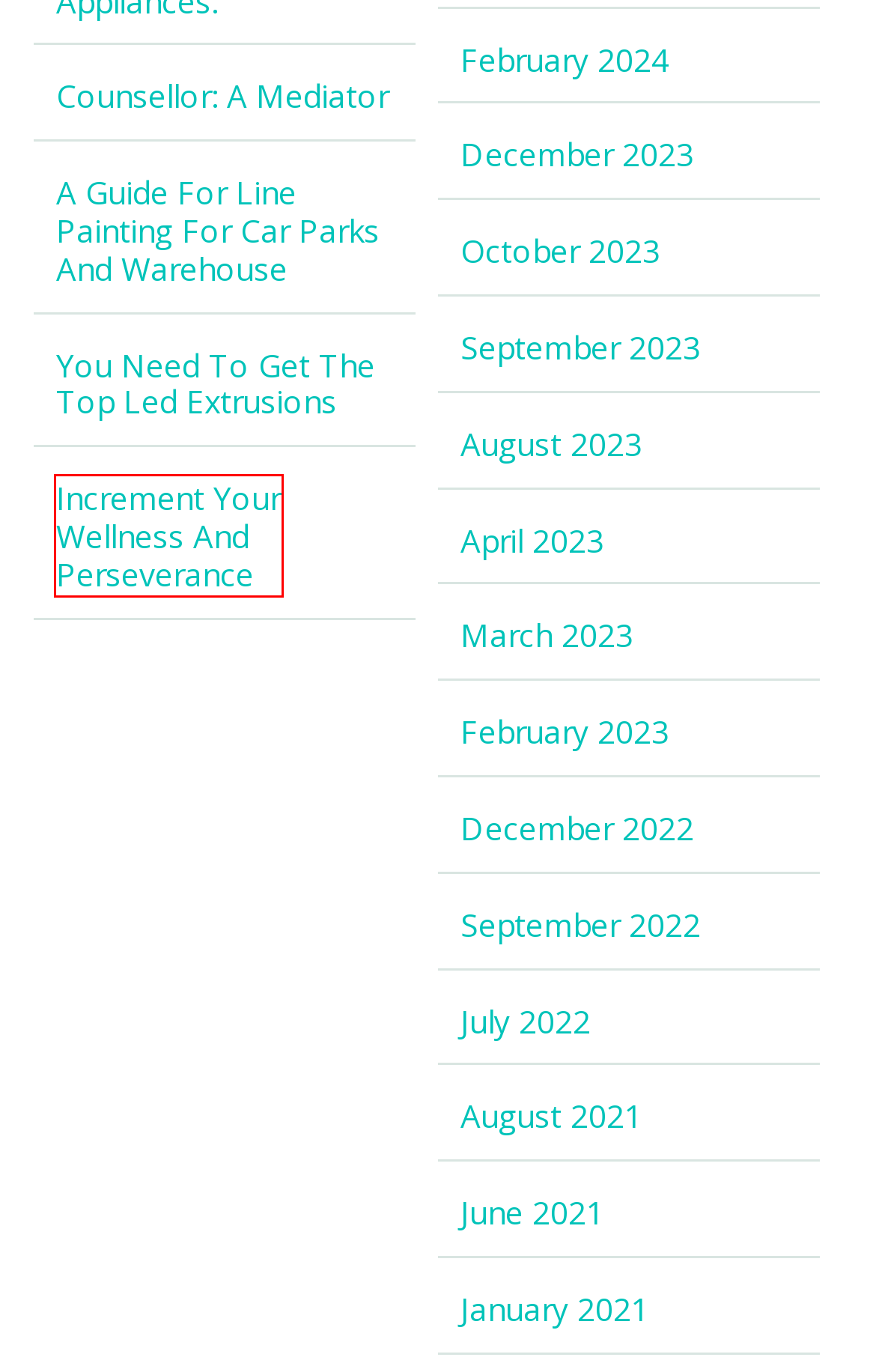Analyze the screenshot of a webpage with a red bounding box and select the webpage description that most accurately describes the new page resulting from clicking the element inside the red box. Here are the candidates:
A. December 2023 – Personal Statement Template
B. October 2023 – Personal Statement Template
C. September 2023 – Personal Statement Template
D. April 2023 – Personal Statement Template
E. June 2021 – Personal Statement Template
F. July 2022 – Personal Statement Template
G. September 2022 – Personal Statement Template
H. Increment Your Wellness And Perseverance – Personal Statement Template

H